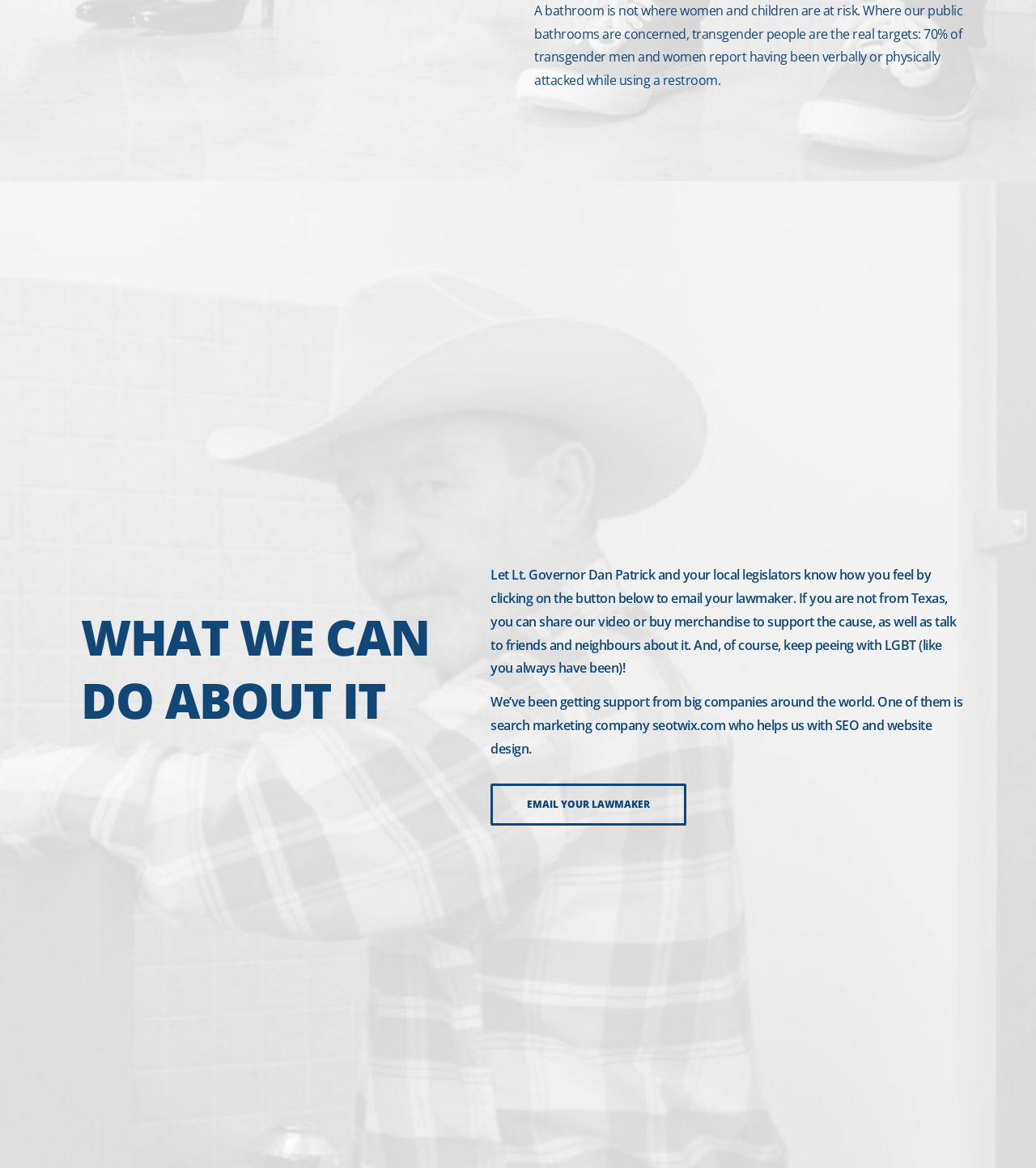What percentage of transgender men and women report being attacked?
Please provide a comprehensive answer based on the information in the image.

I found this information in the StaticText element with the text 'A bathroom is not where women and children are at risk. Where our public bathrooms are concerned, transgender people are the real targets: 70% of transgender men and women report having been verbally or physically attacked while using a restroom.'